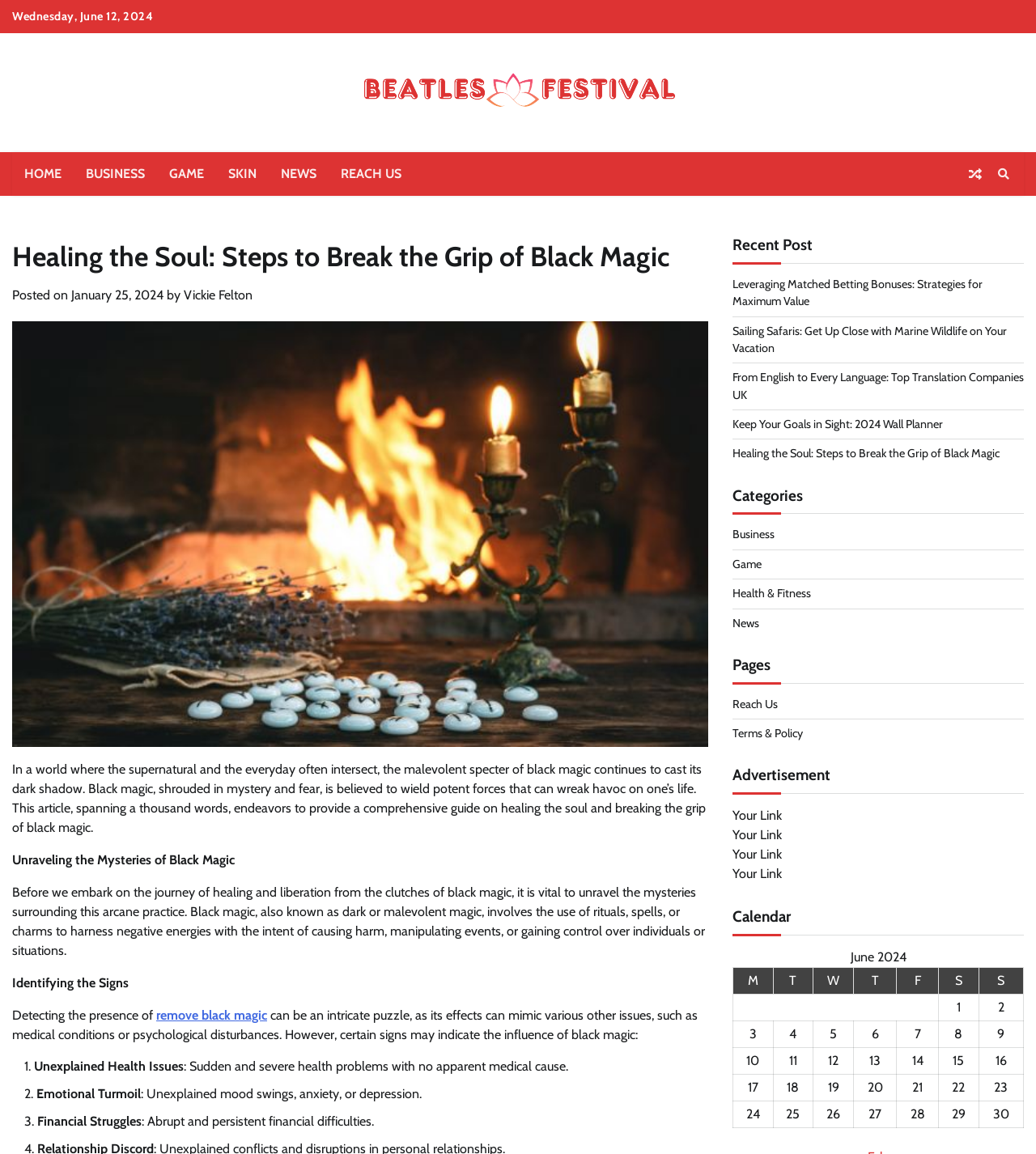What is the author of the article 'Healing the Soul: Steps to Break the Grip of Black Magic'?
Please craft a detailed and exhaustive response to the question.

I found the author by looking at the 'by' section below the article title, which says 'by Vickie Felton'.